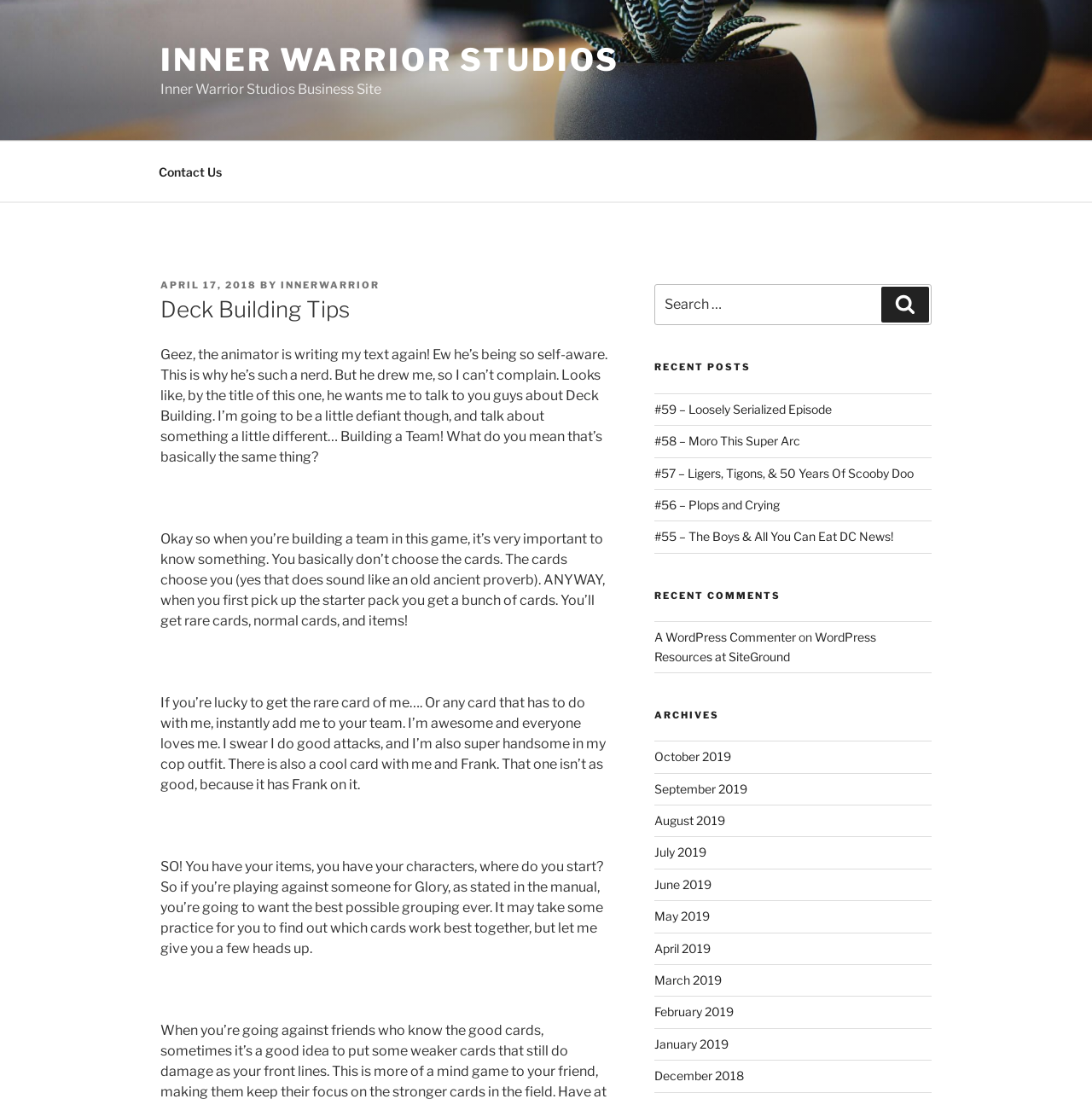Highlight the bounding box coordinates of the element that should be clicked to carry out the following instruction: "Read more about the Streamfeeder V-1000". The coordinates must be given as four float numbers ranging from 0 to 1, i.e., [left, top, right, bottom].

None